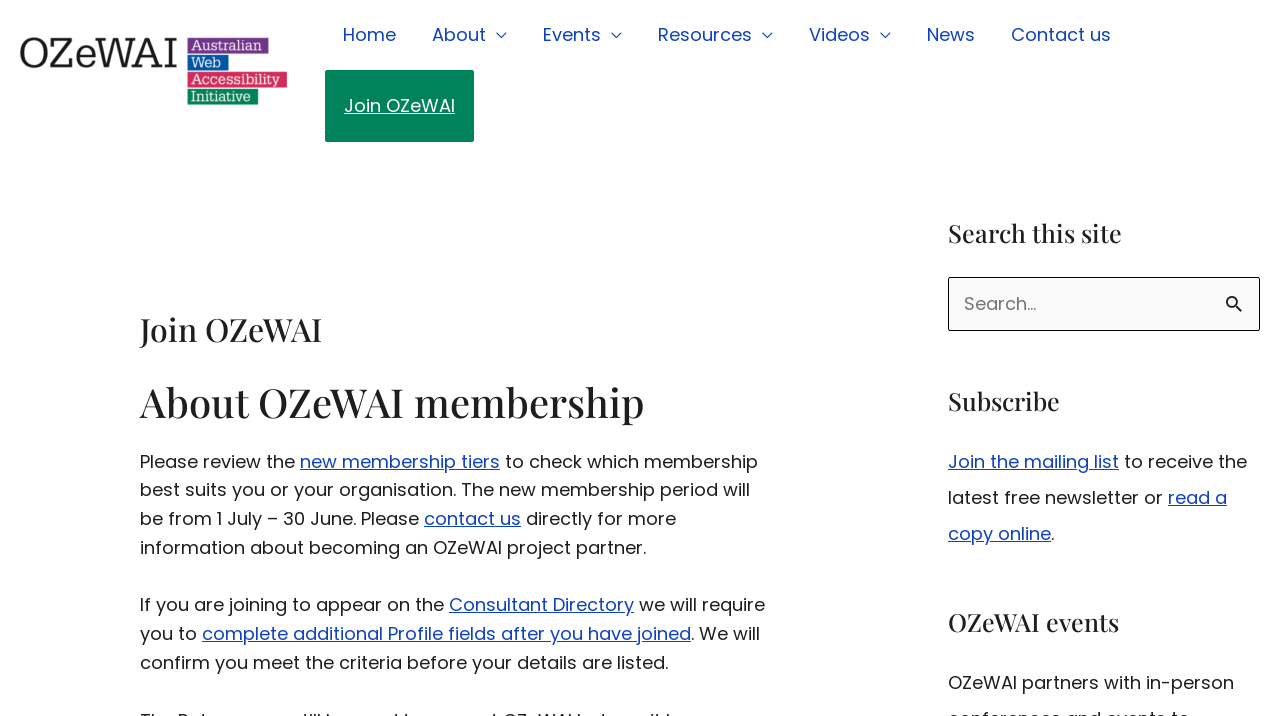Identify the bounding box coordinates of the clickable region to carry out the given instruction: "Join the mailing list".

[0.741, 0.627, 0.874, 0.662]